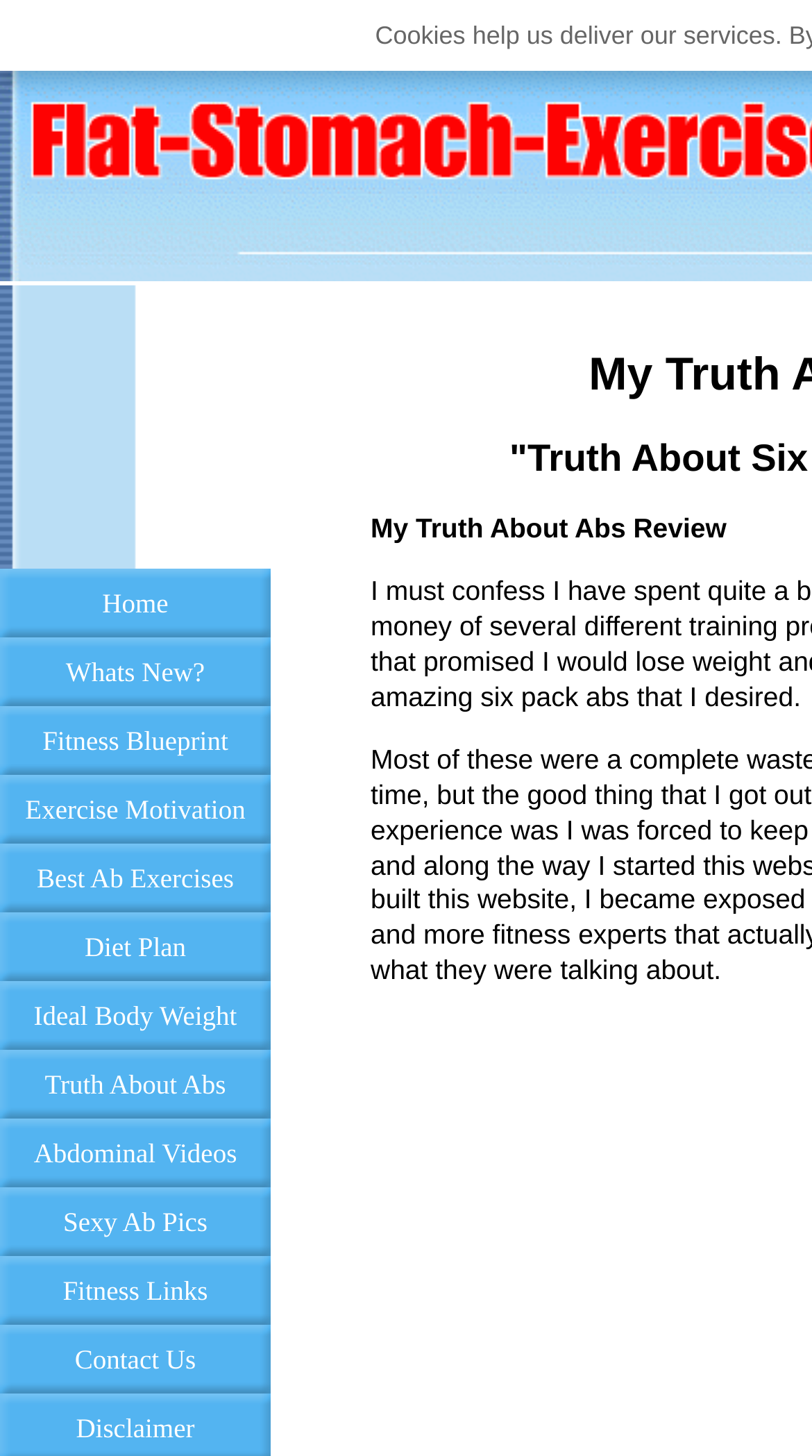Reply to the question with a brief word or phrase: What is the text above the navigation menu?

My Truth About Abs Review